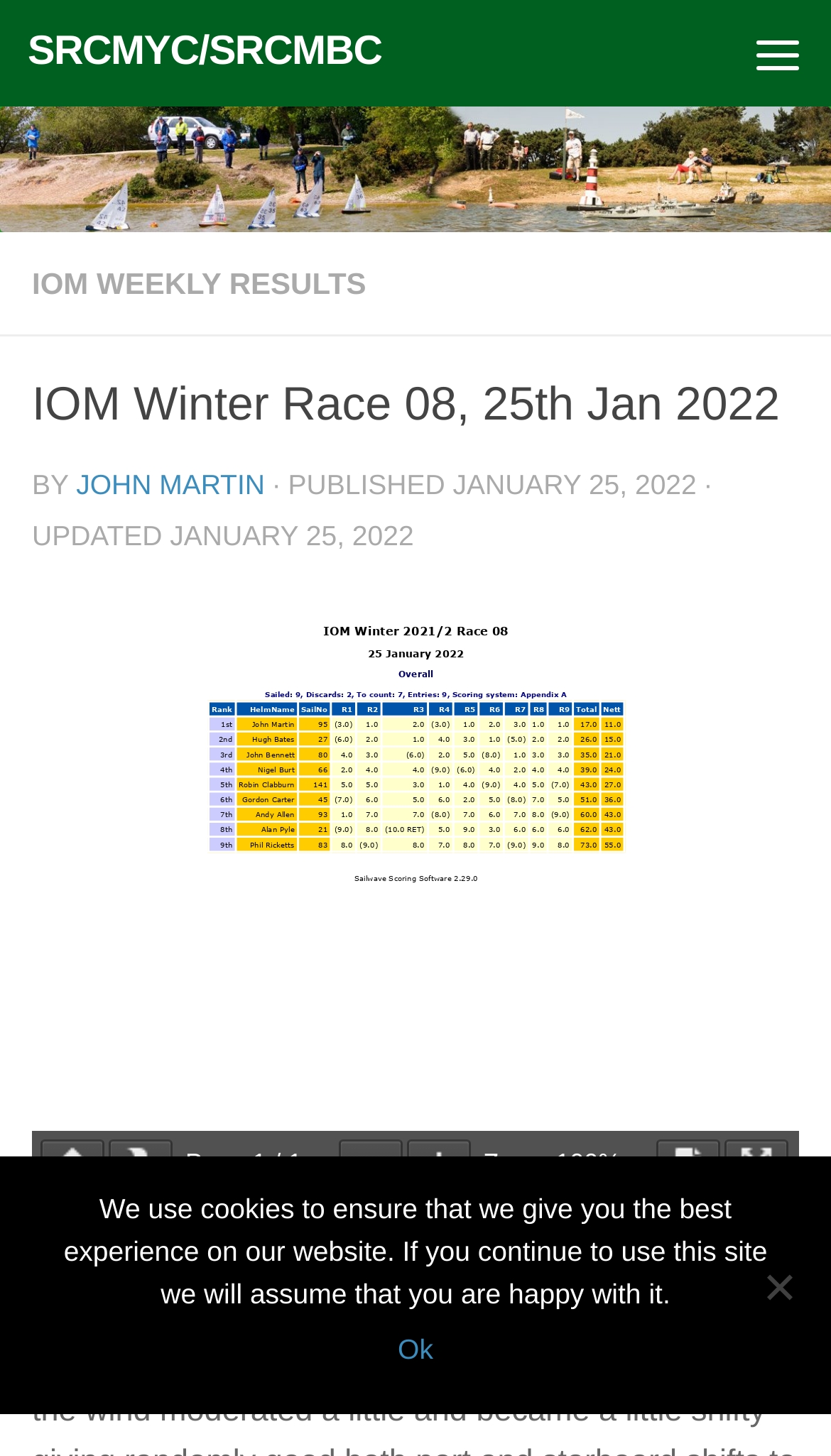What is the date of the article?
Provide a detailed answer to the question using information from the image.

The date of the article can be found in the time element which is located below the heading 'IOM Winter Race 08, 25th Jan 2022'.